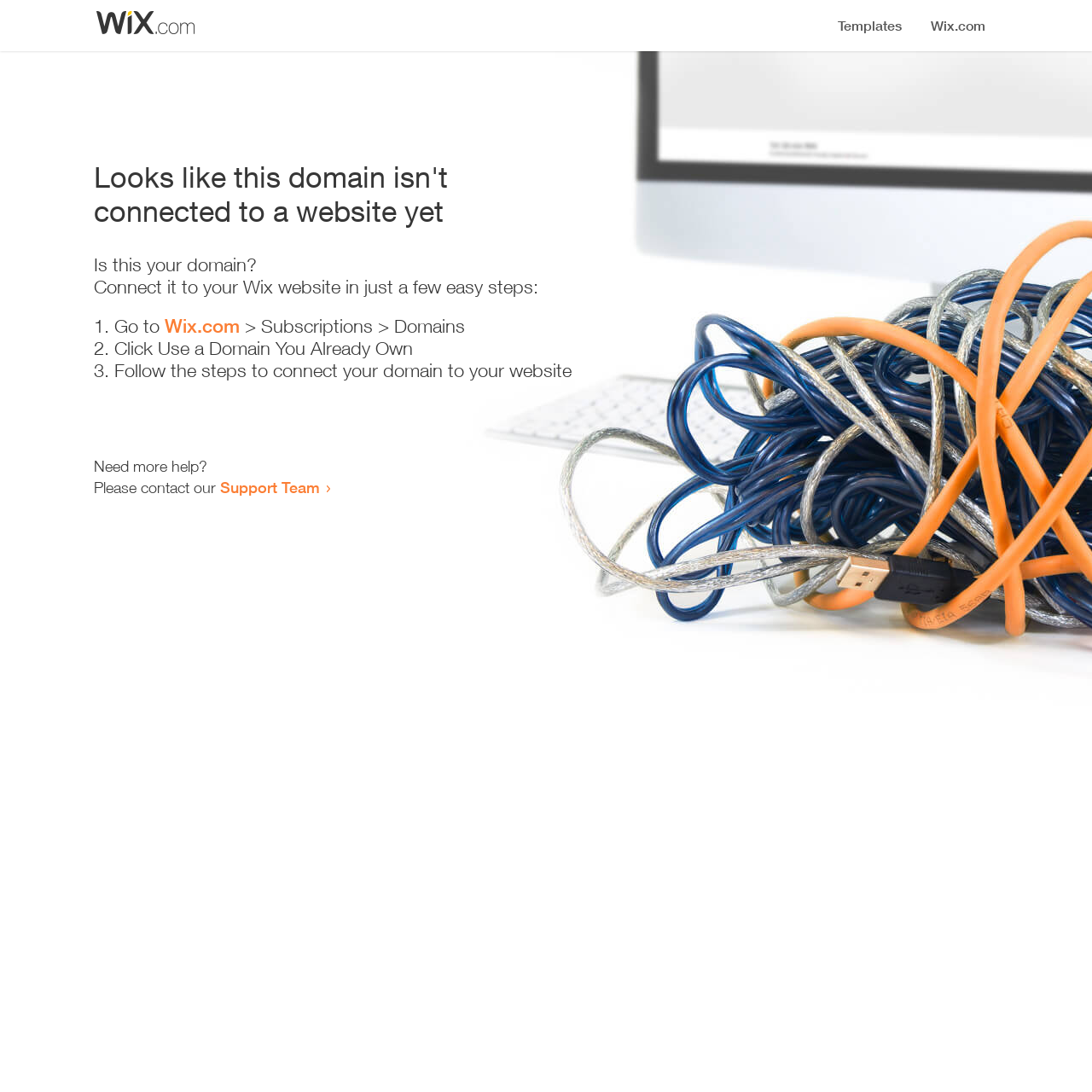What is the first step to connect the domain?
Please interpret the details in the image and answer the question thoroughly.

The first step to connect the domain is to 'Go to Wix.com' as indicated by the list marker '1.' and the link 'Wix.com'.